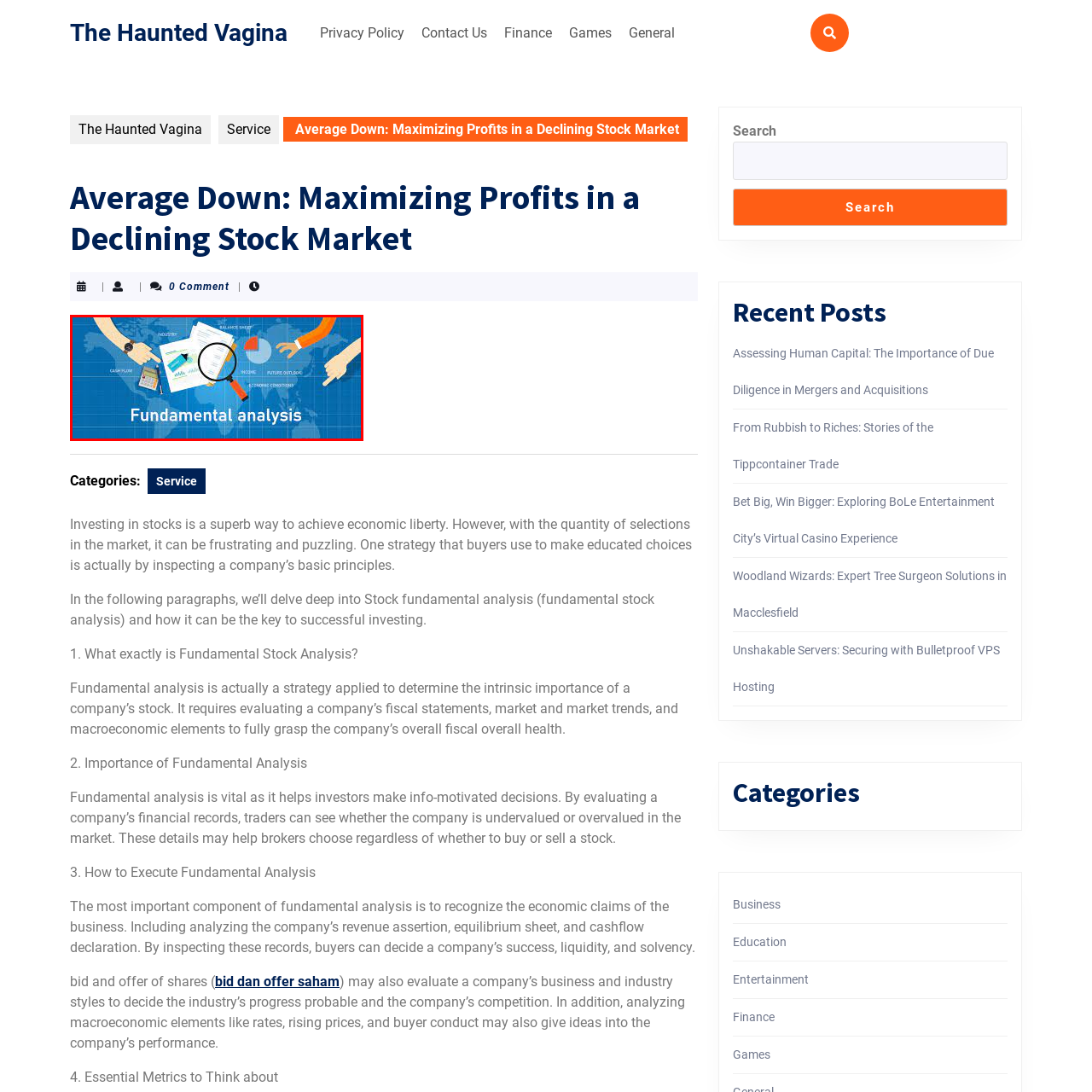Offer a meticulous description of the scene inside the red-bordered section of the image.

The image titled "Fundamental analysis" visually represents the concept of evaluating a company's financial health through detailed scrutiny of various documents and graphs. It features a blue background, symbolizing trust and professionalism, against which various hands are depicted engaging with financial reports, charts, and graphs. 

Key elements include a magnifying glass emphasizing the importance of close examination, financial statements like the balance sheet, and representations of data trends that help investors make informed decisions. This image aligns with the article "Average Down: Maximizing Profits in a Declining Stock Market," suggesting a focus on how fundamental analysis can assist in making strategic investment choices, particularly in volatile markets. The overall design underscores the critical nature of understanding market fundamentals for achieving economic viability and success in trading.